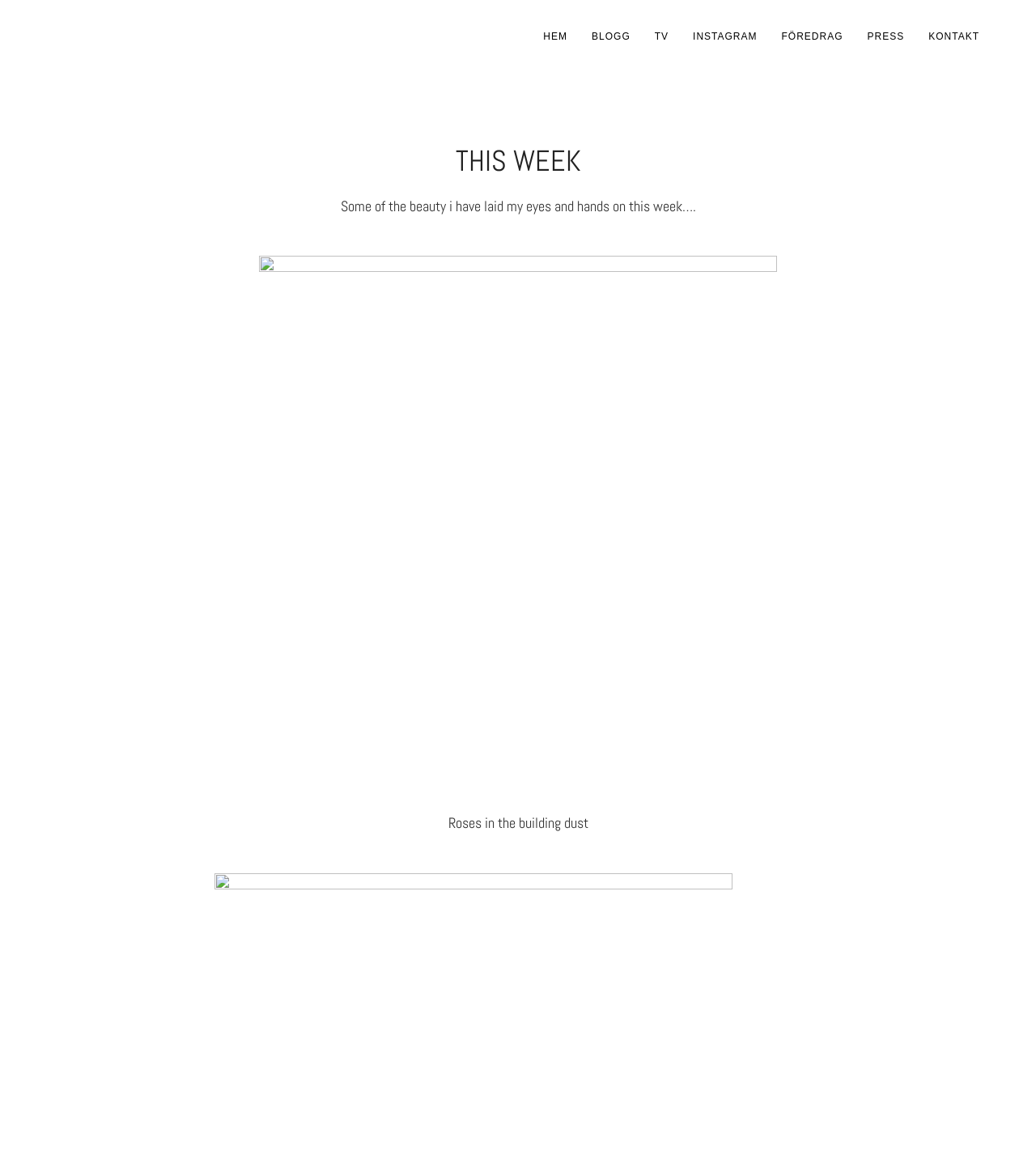Determine the coordinates of the bounding box for the clickable area needed to execute this instruction: "check out the Instagram page".

[0.657, 0.014, 0.743, 0.049]